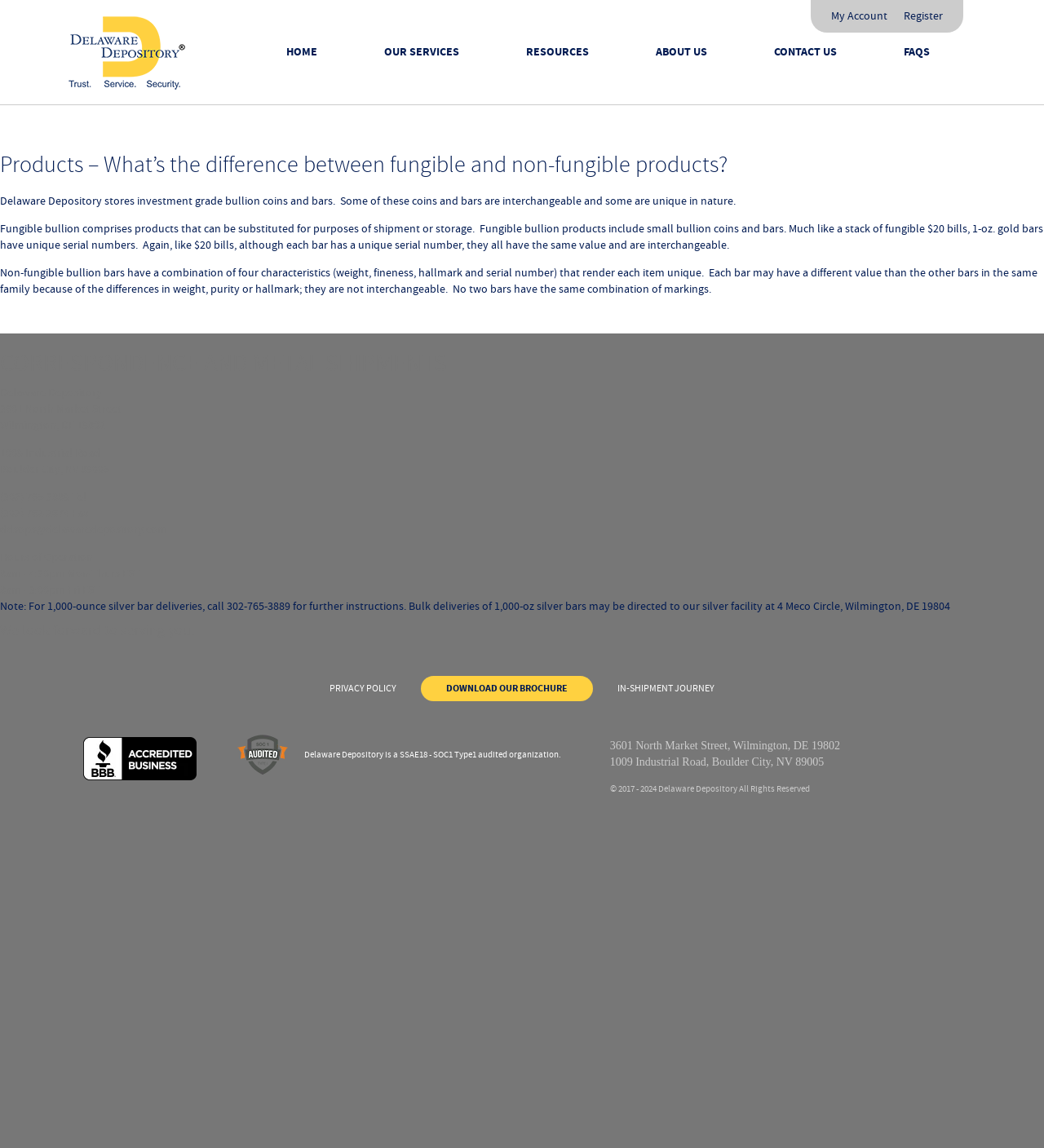Give a concise answer using one word or a phrase to the following question:
What is the difference between fungible and non-fungible bullion?

Fungible can be substituted, non-fungible cannot